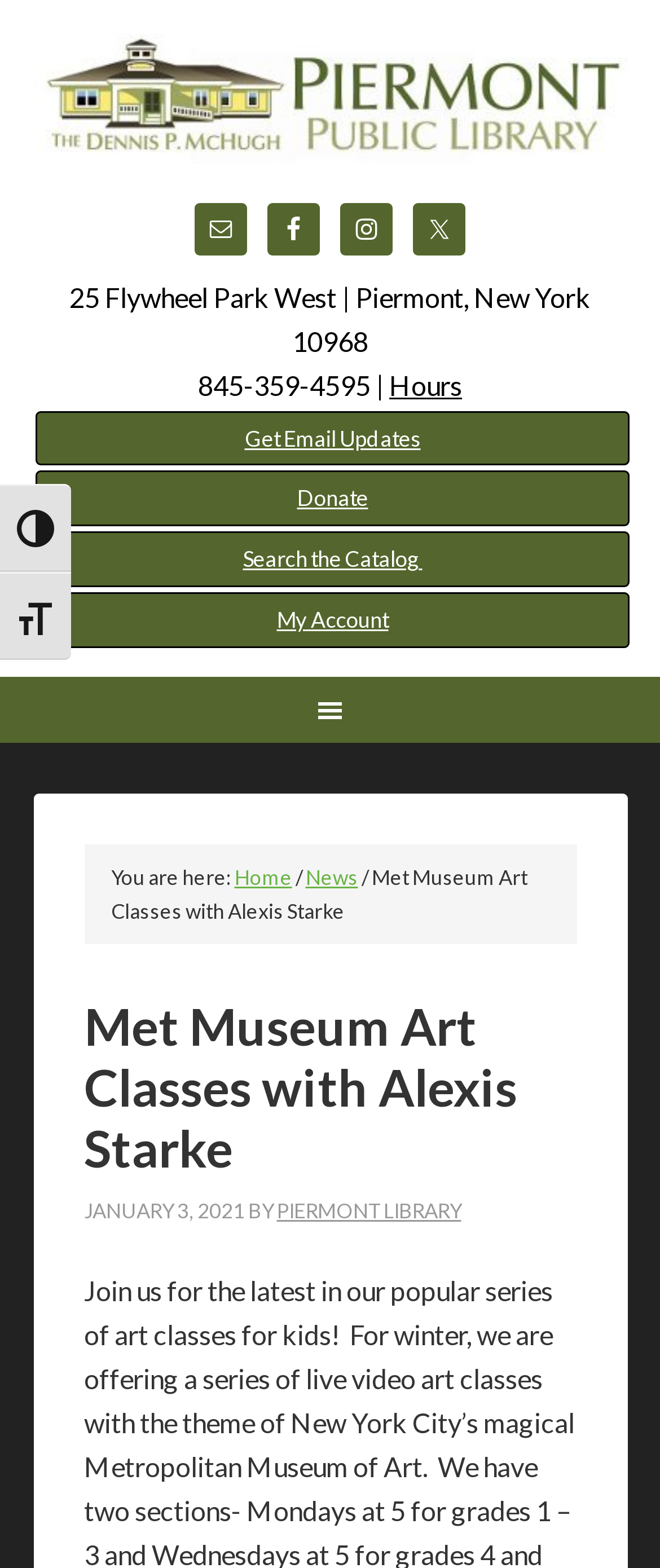Determine the bounding box coordinates for the clickable element required to fulfill the instruction: "Visit Piermont Public Library". Provide the coordinates as four float numbers between 0 and 1, i.e., [left, top, right, bottom].

[0.05, 0.022, 0.95, 0.129]